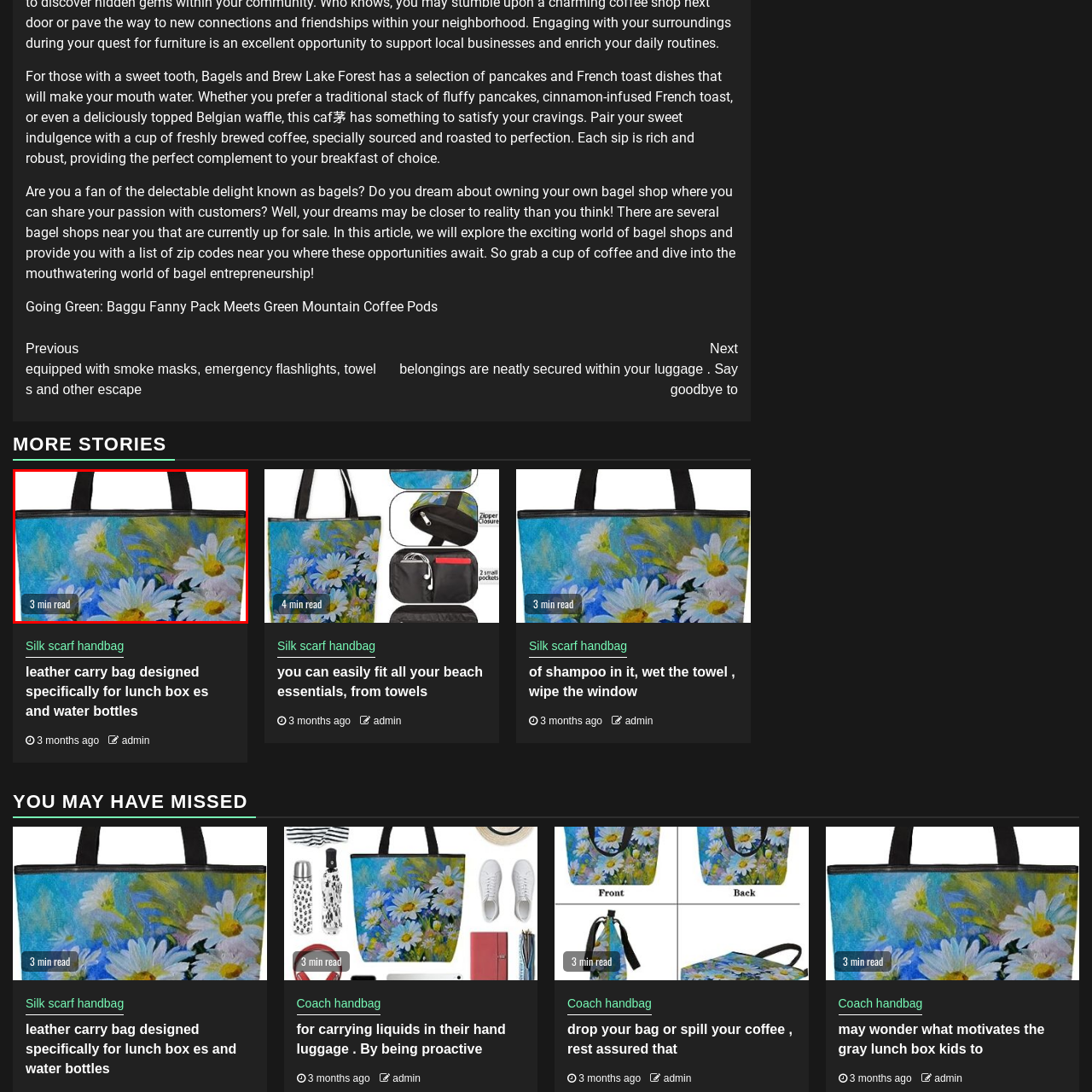View the element within the red boundary, What type of pattern is on the bag? 
Deliver your response in one word or phrase.

Floral